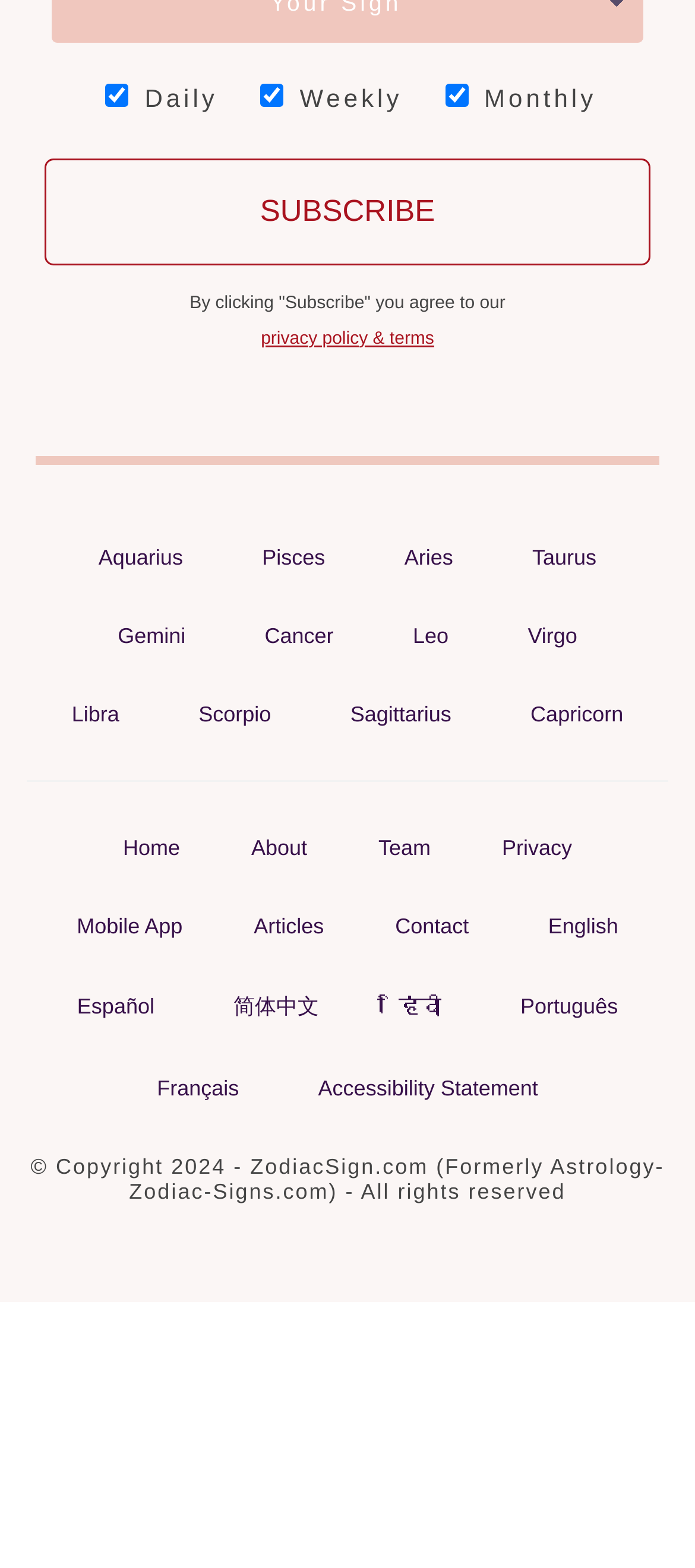Find the bounding box of the web element that fits this description: "parent_node: Weekly name="TIMEZ[]" value="weekly"".

[0.375, 0.053, 0.408, 0.068]